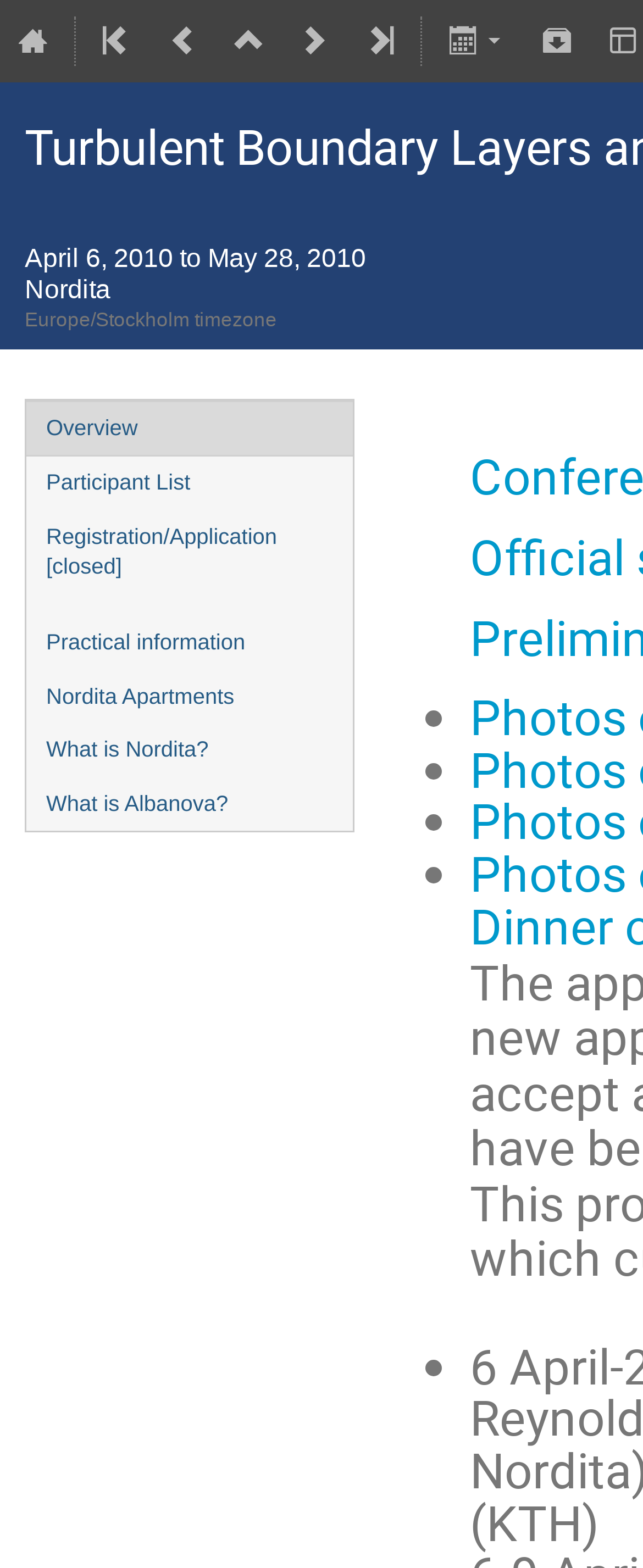Identify the bounding box coordinates of the element to click to follow this instruction: 'Click the Overview link'. Ensure the coordinates are four float values between 0 and 1, provided as [left, top, right, bottom].

[0.041, 0.256, 0.549, 0.29]